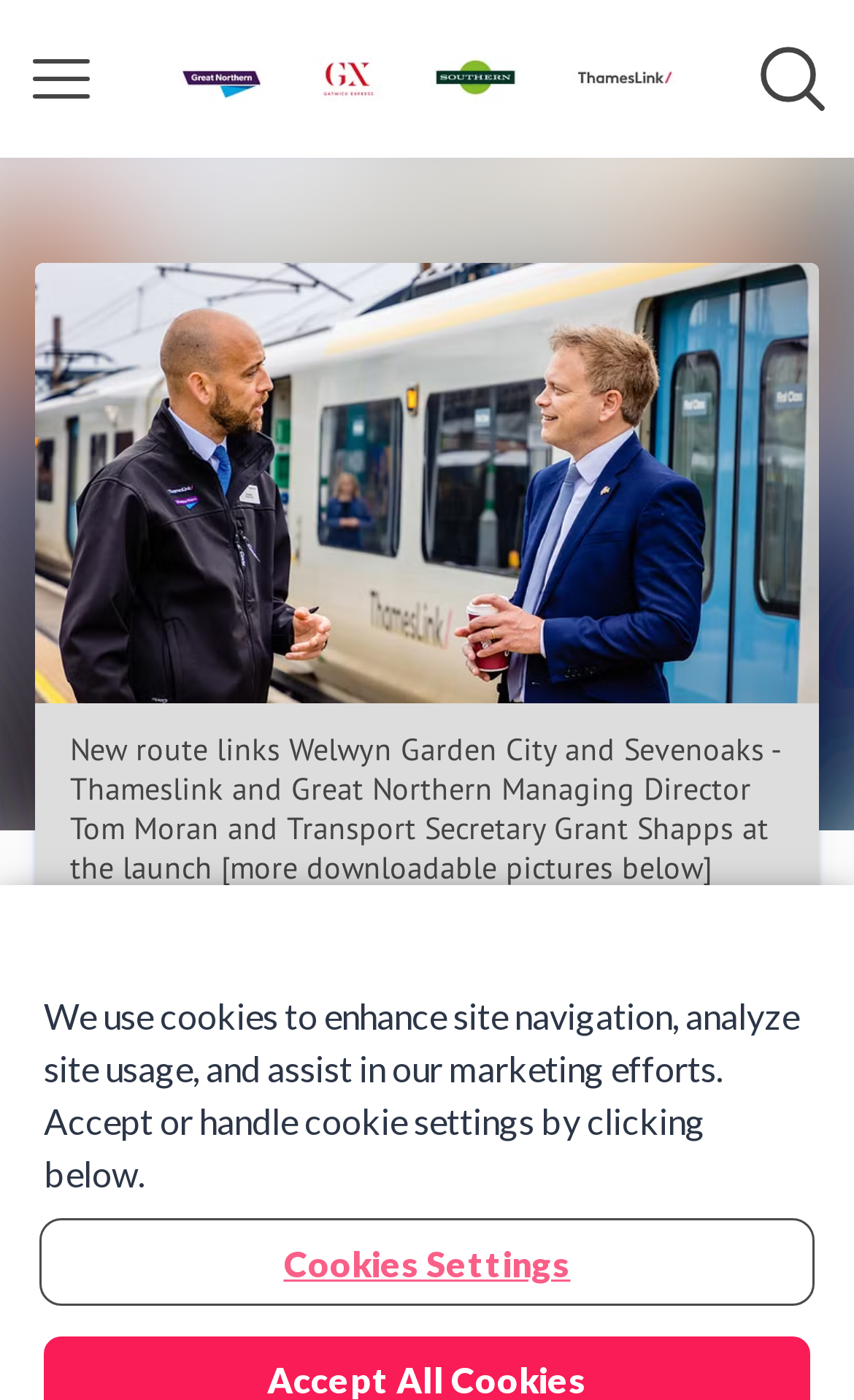Explain the webpage in detail, including its primary components.

The webpage appears to be a news article or press release from Govia Thameslink Railway. At the top left, there is a small image, and next to it, a link to the Govia Thameslink Railway website with its logo. Below these elements, there are several links to other sections of the website, including News Archive, Media Library, Events, Contact, and Follow.

On the top right, there is a search bar with a magnifying glass icon, allowing users to search within the newsroom. Below the search bar, there is a large image that takes up most of the width of the page, showing Transport Secretary Grant Shapps and Thameslink and Great Northern Managing Director Tom Moran at the launch of a new train route.

Below the image, there is a heading or title that reads "New cross-London train route offers more seats and journey choices for Herts and Northeast London commuters." The article or press release itself is not explicitly described in the accessibility tree, but based on the meta description, it appears to be about the launch of new cross-London train services.

At the bottom of the page, there is a notice about cookies, informing users that the website uses cookies to enhance site navigation, analyze site usage, and assist in marketing efforts. There is also a button to accept or handle cookie settings.